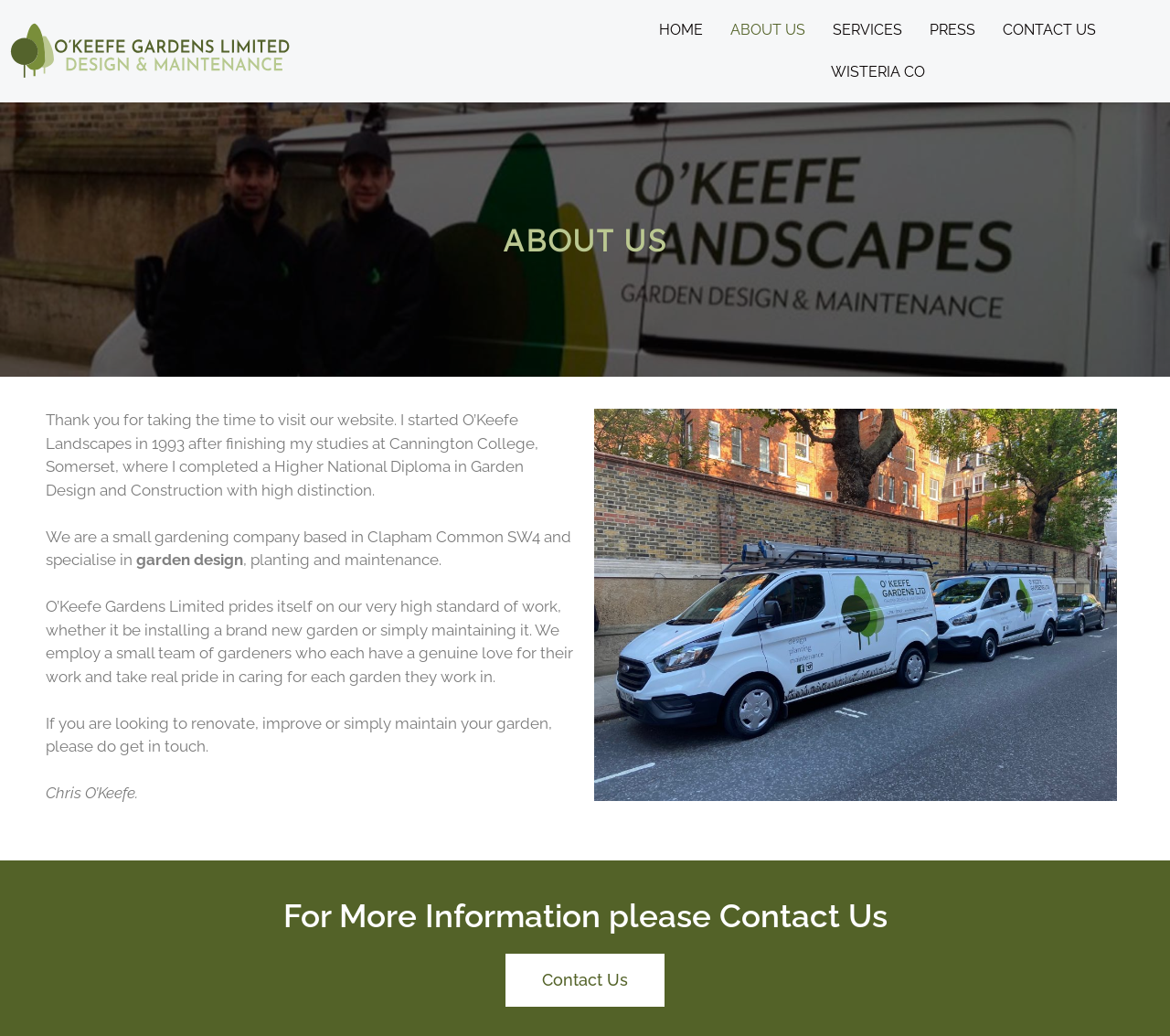Please determine the bounding box coordinates of the element's region to click in order to carry out the following instruction: "Click on the SERVICES link". The coordinates should be four float numbers between 0 and 1, i.e., [left, top, right, bottom].

[0.7, 0.009, 0.783, 0.049]